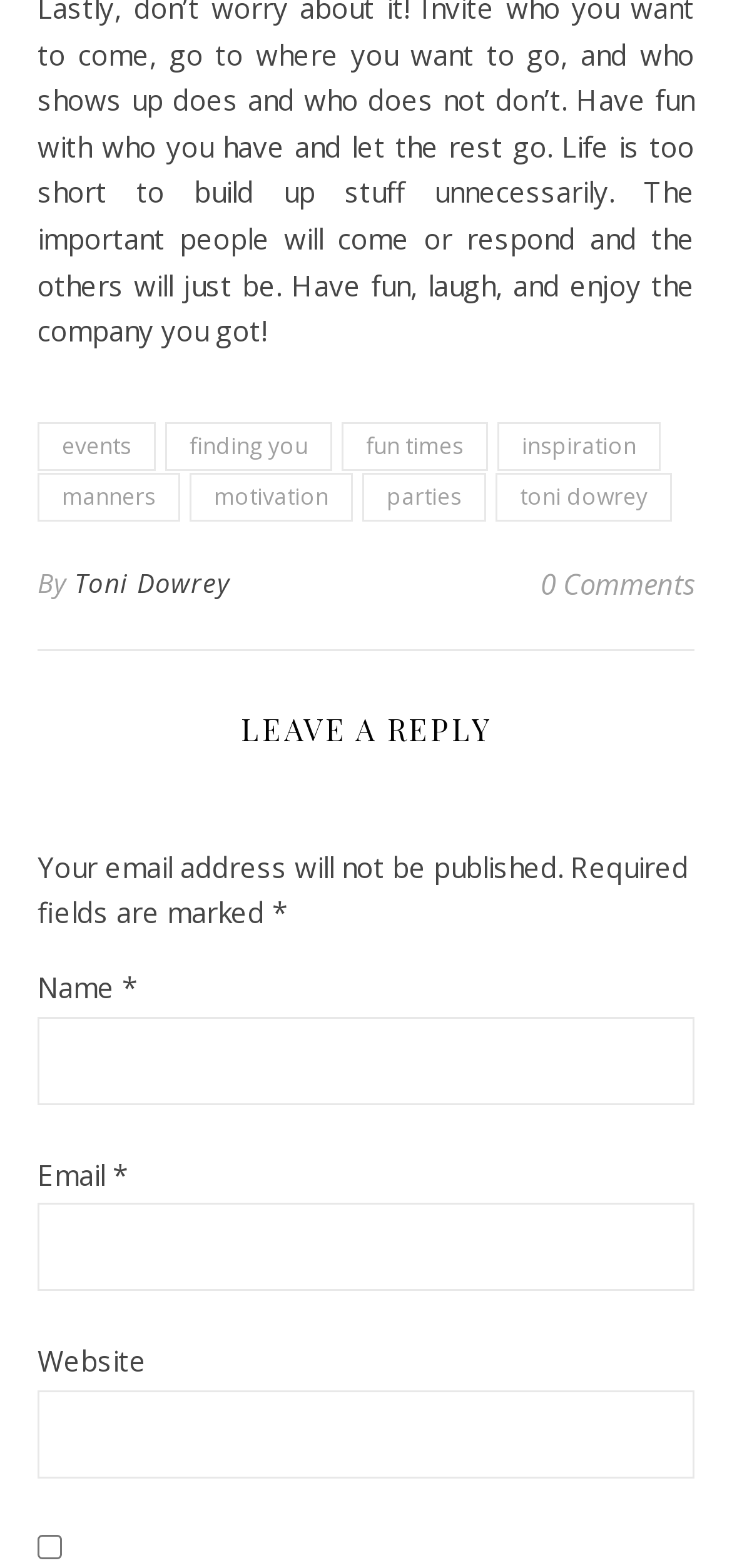Please specify the bounding box coordinates of the clickable region to carry out the following instruction: "visit Toni Dowrey's page". The coordinates should be four float numbers between 0 and 1, in the format [left, top, right, bottom].

[0.101, 0.354, 0.313, 0.39]